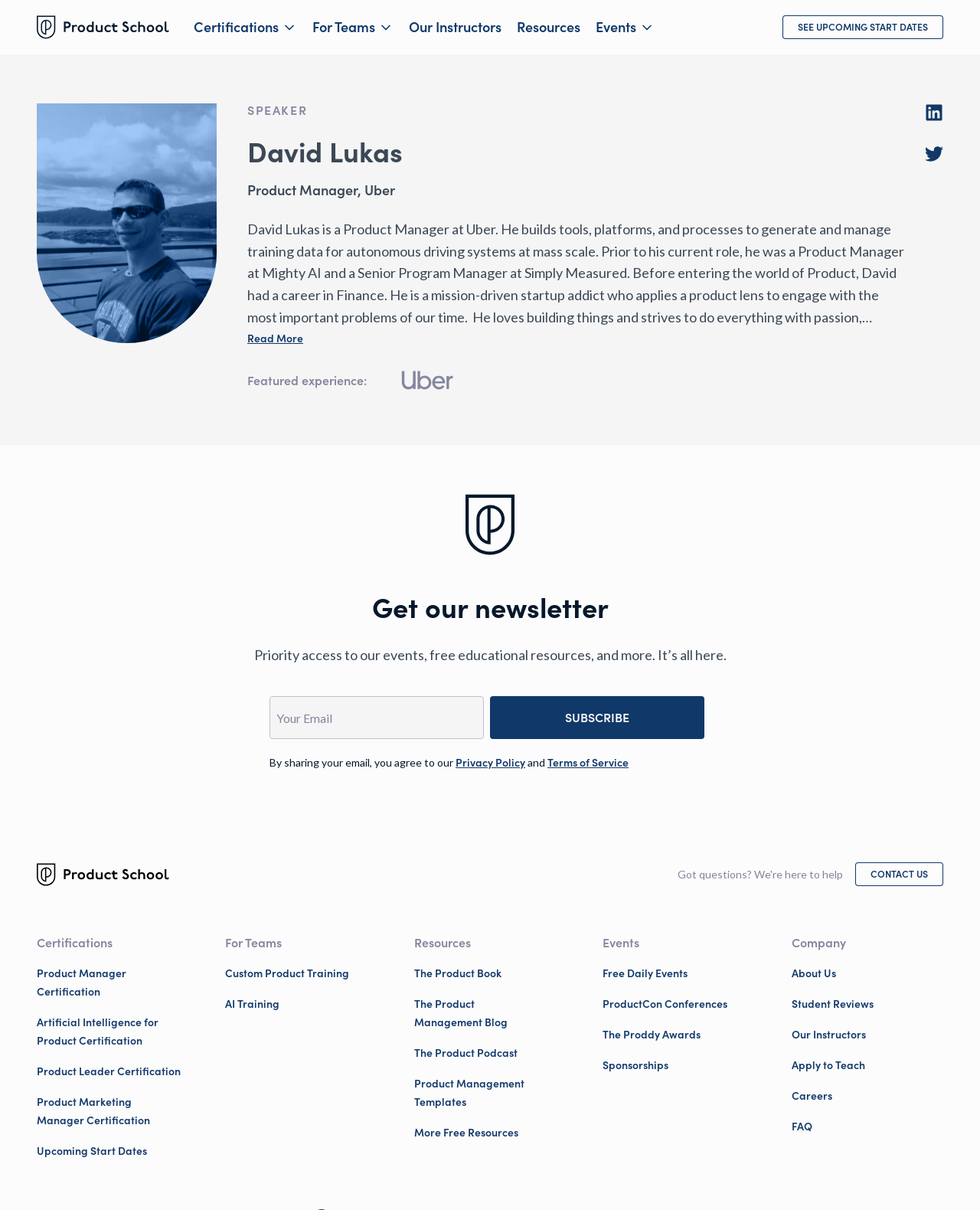Given the element description See Upcoming Start Dates, predict the bounding box coordinates for the UI element in the webpage screenshot. The format should be (top-left x, top-left y, bottom-right x, bottom-right y), and the values should be between 0 and 1.

[0.798, 0.013, 0.962, 0.032]